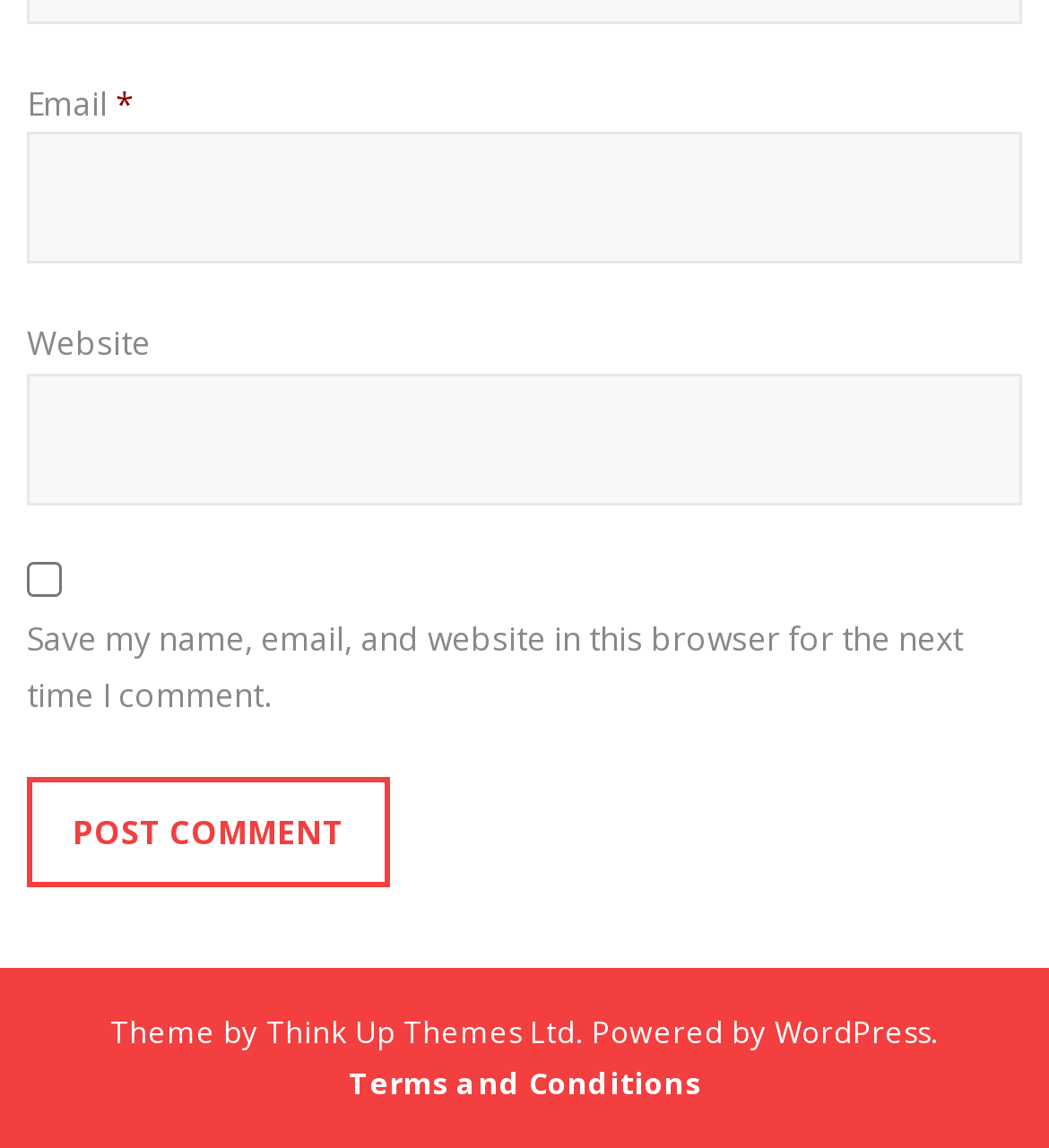Calculate the bounding box coordinates of the UI element given the description: "Terms and Conditions".

[0.332, 0.924, 0.668, 0.959]